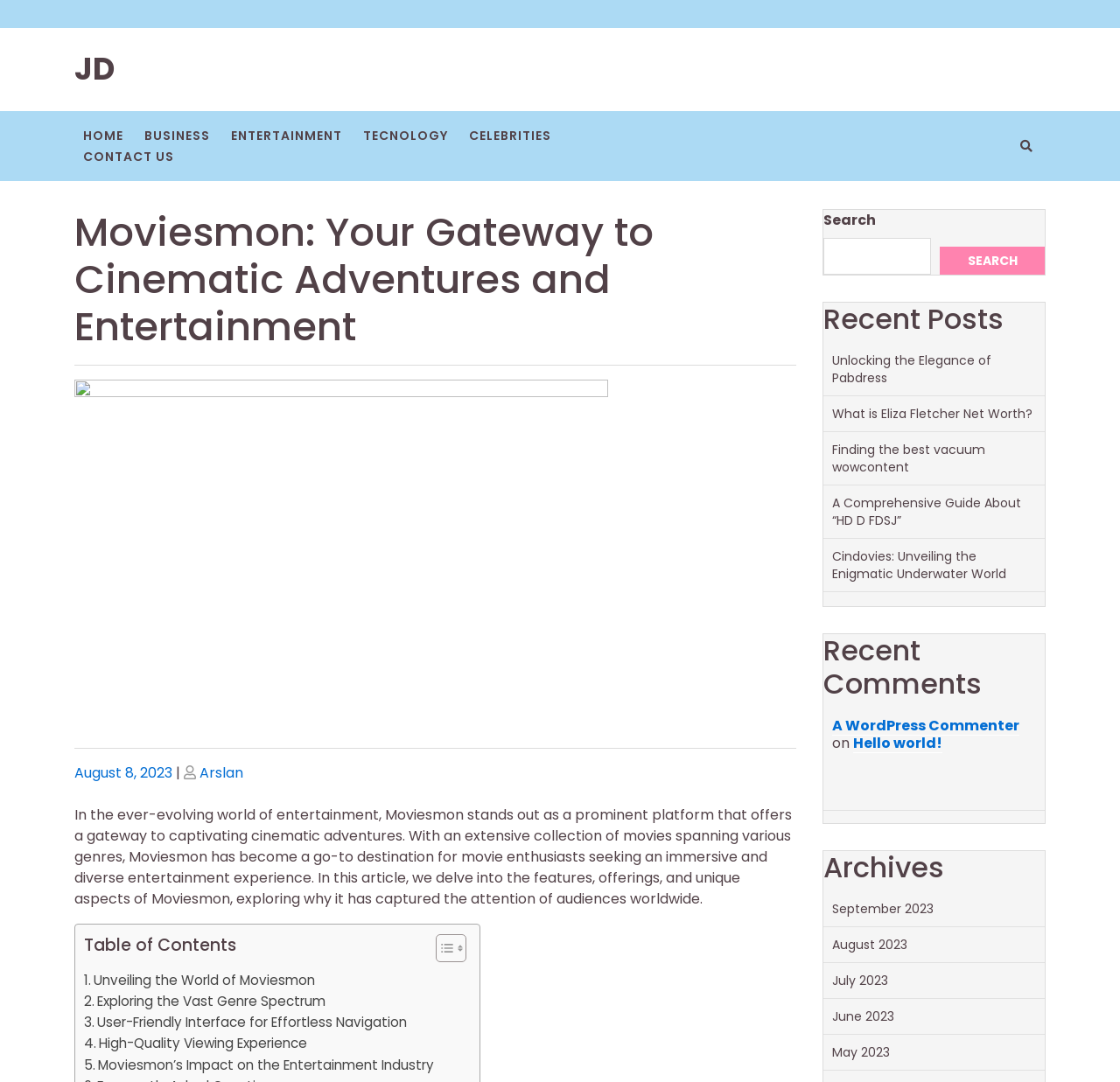Specify the bounding box coordinates of the element's area that should be clicked to execute the given instruction: "Search for a movie". The coordinates should be four float numbers between 0 and 1, i.e., [left, top, right, bottom].

[0.735, 0.219, 0.831, 0.254]